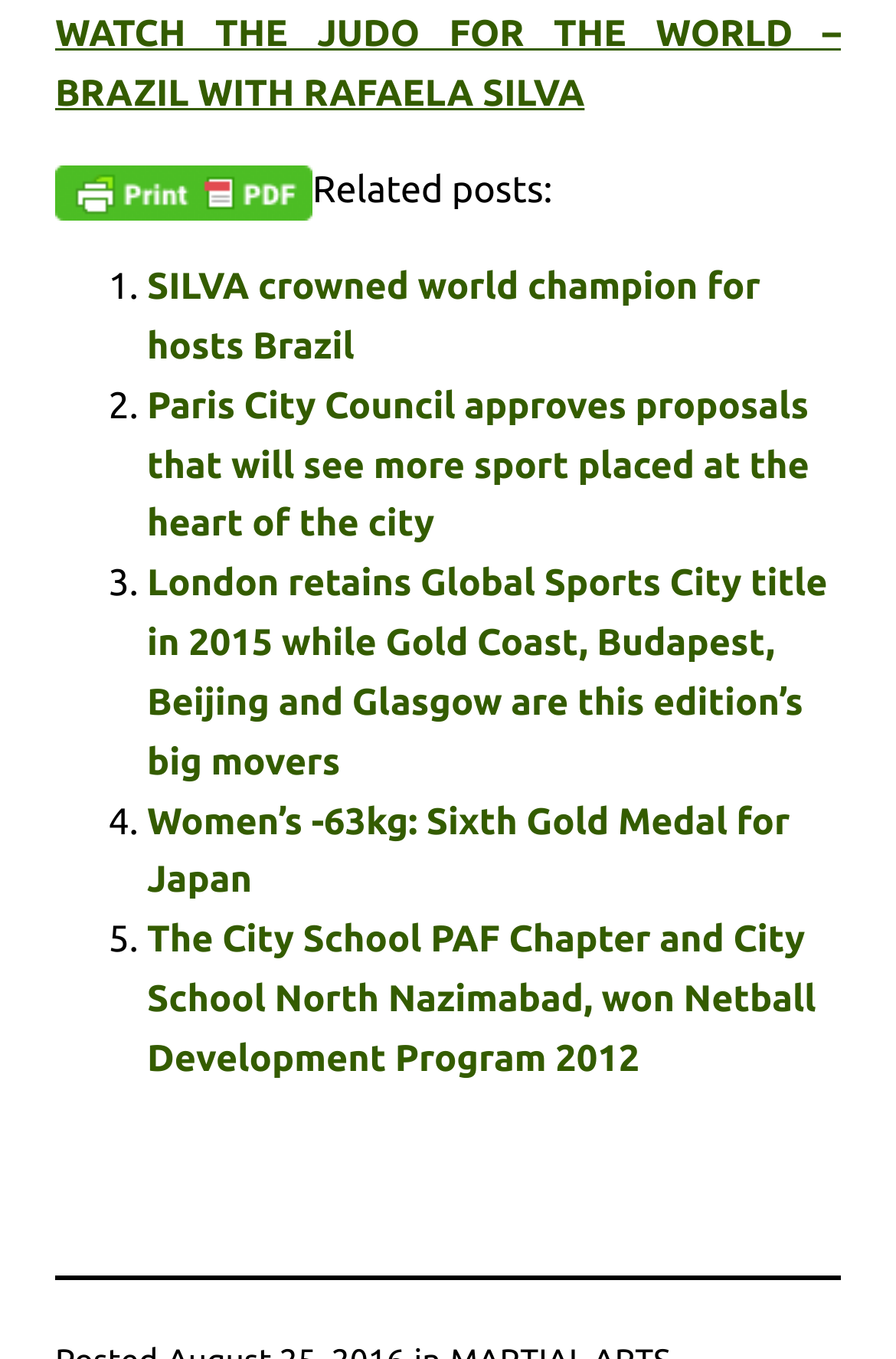Give a concise answer using only one word or phrase for this question:
Is there a separator on the webpage?

Yes